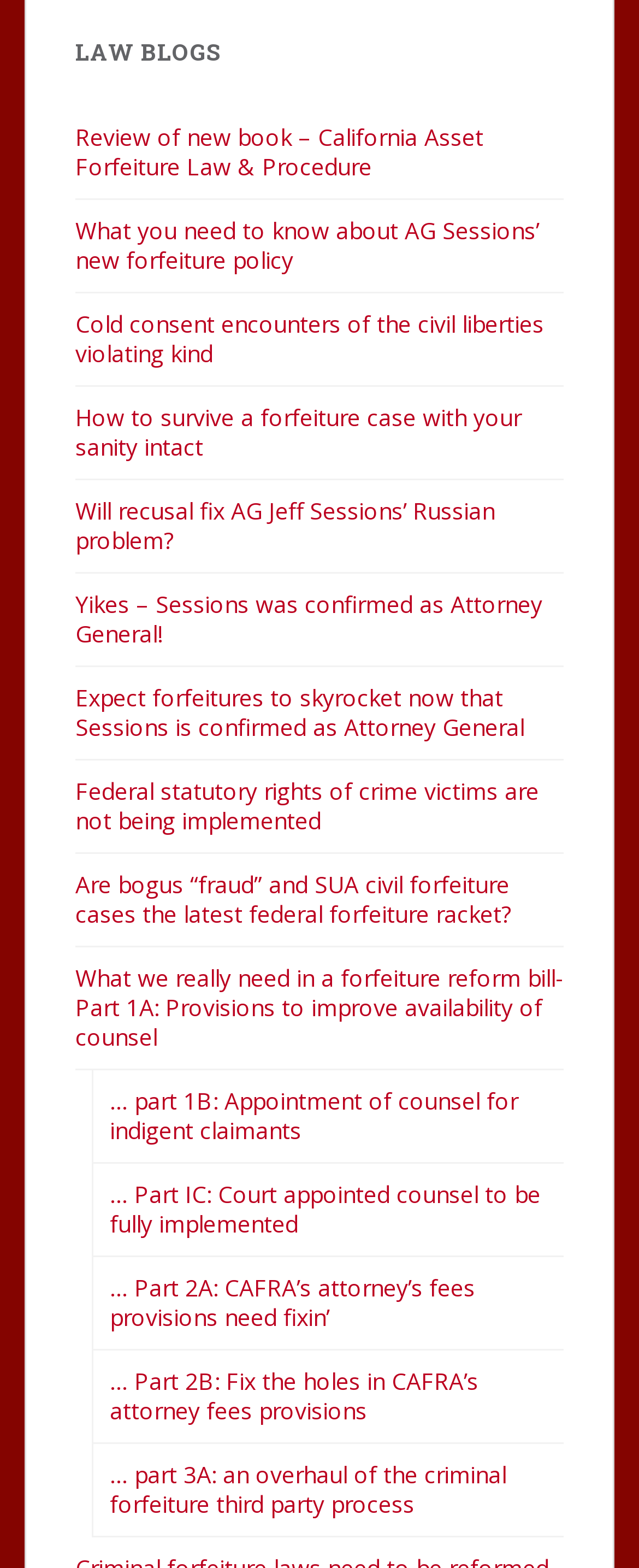How many links are available on this webpage?
Kindly offer a comprehensive and detailed response to the question.

There are 18 links available on this webpage, which are listed below the heading 'LAW BLOGS' and are related to various law topics.